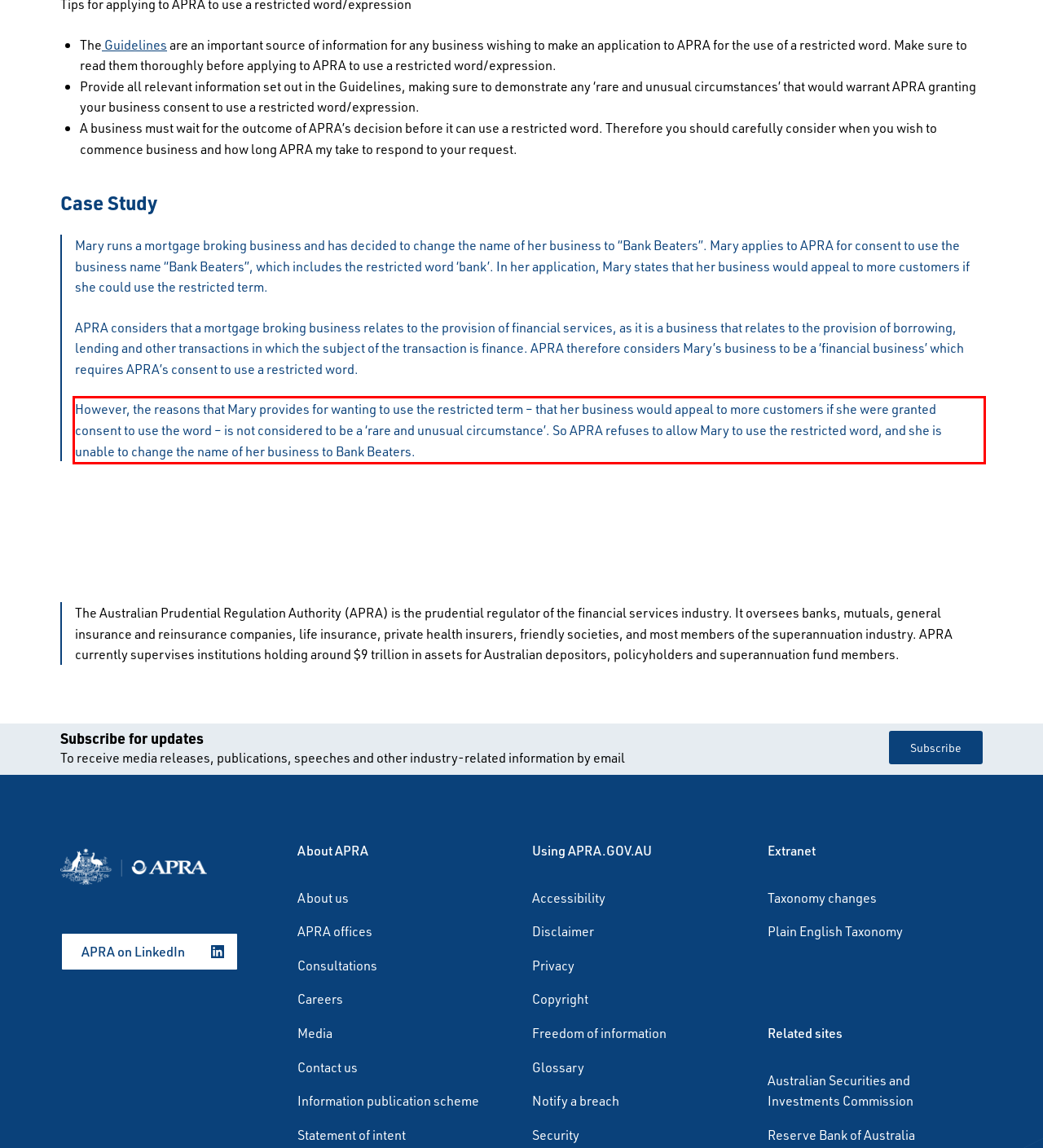Please examine the webpage screenshot containing a red bounding box and use OCR to recognize and output the text inside the red bounding box.

However, the reasons that Mary provides for wanting to use the restricted term – that her business would appeal to more customers if she were granted consent to use the word – is not considered to be a ‘rare and unusual circumstance’. So APRA refuses to allow Mary to use the restricted word, and she is unable to change the name of her business to Bank Beaters.